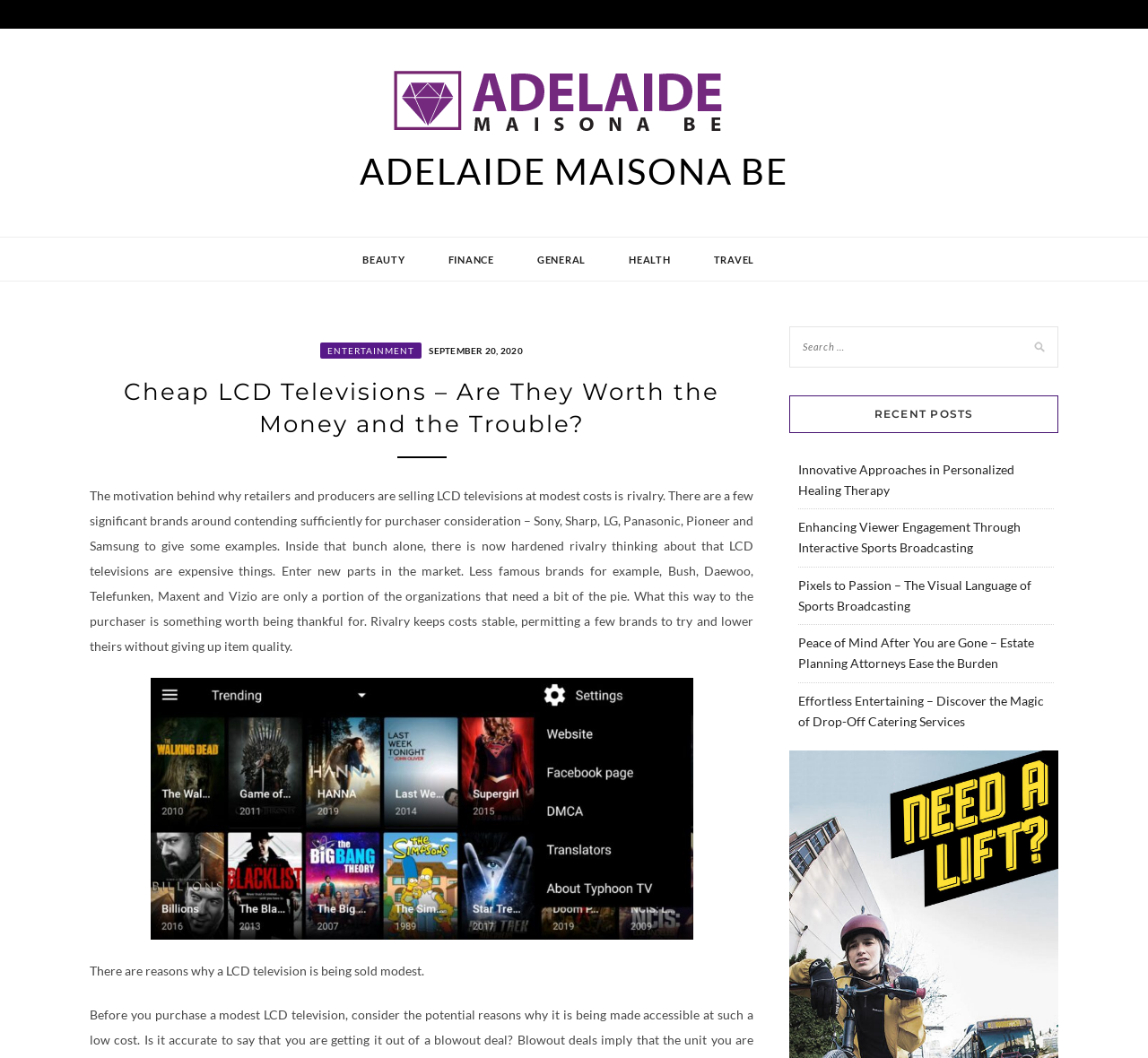How many categories are listed at the top of the webpage?
Can you give a detailed and elaborate answer to the question?

By examining the webpage, I can see that there are six categories listed at the top: Beauty, Finance, General, Health, Travel, and Entertainment.